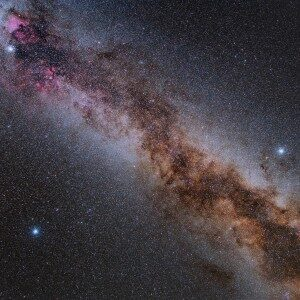Answer the question using only a single word or phrase: 
What is Tenerife known for?

Dark skies and stargazing